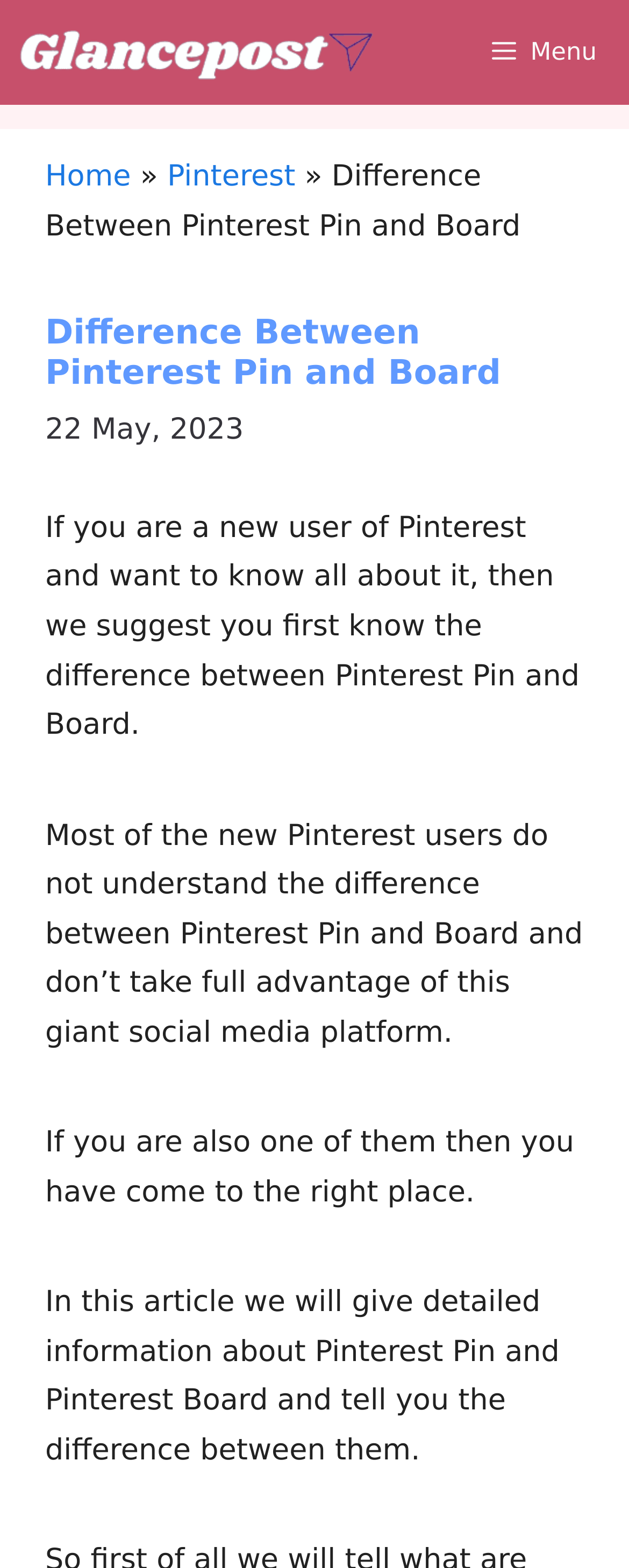Given the description "title="Glancepost"", determine the bounding box of the corresponding UI element.

[0.026, 0.0, 0.603, 0.067]